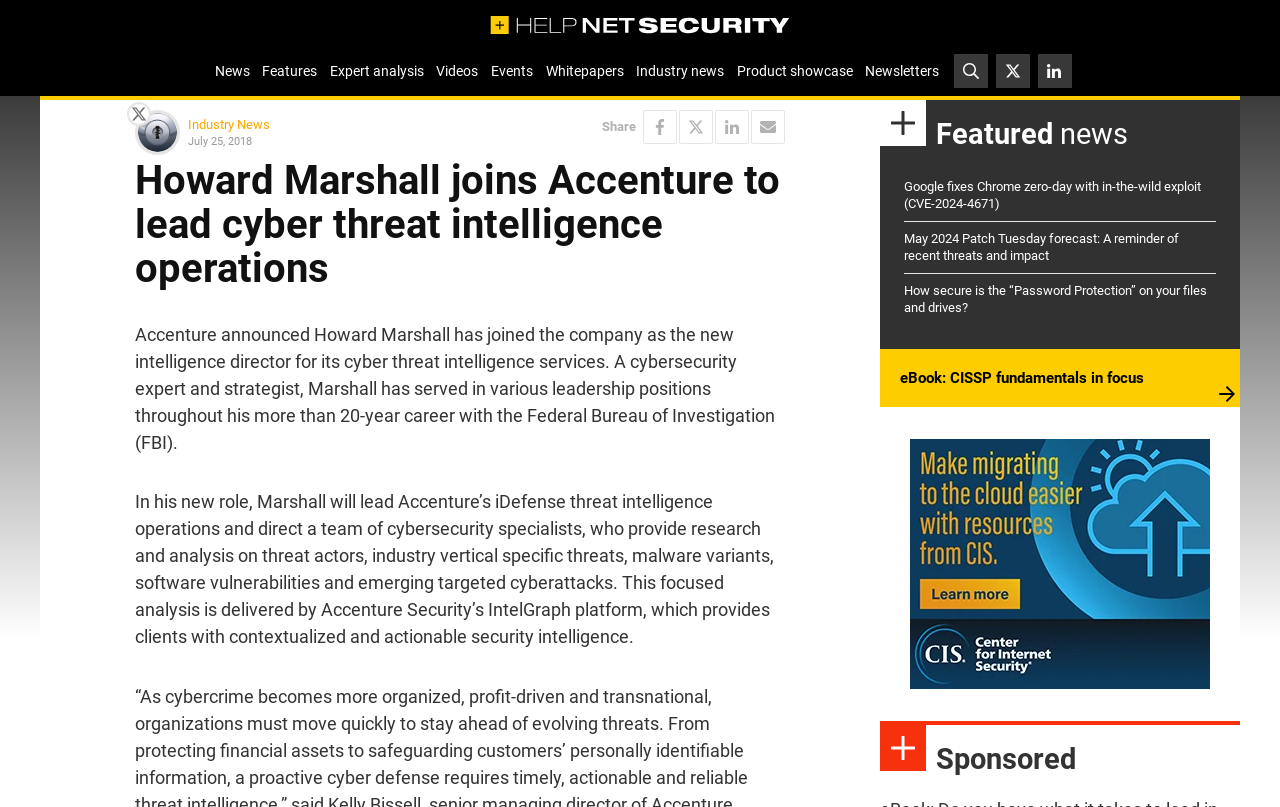Given the element description Uncategorized, specify the bounding box coordinates of the corresponding UI element in the format (top-left x, top-left y, bottom-right x, bottom-right y). All values must be between 0 and 1.

None